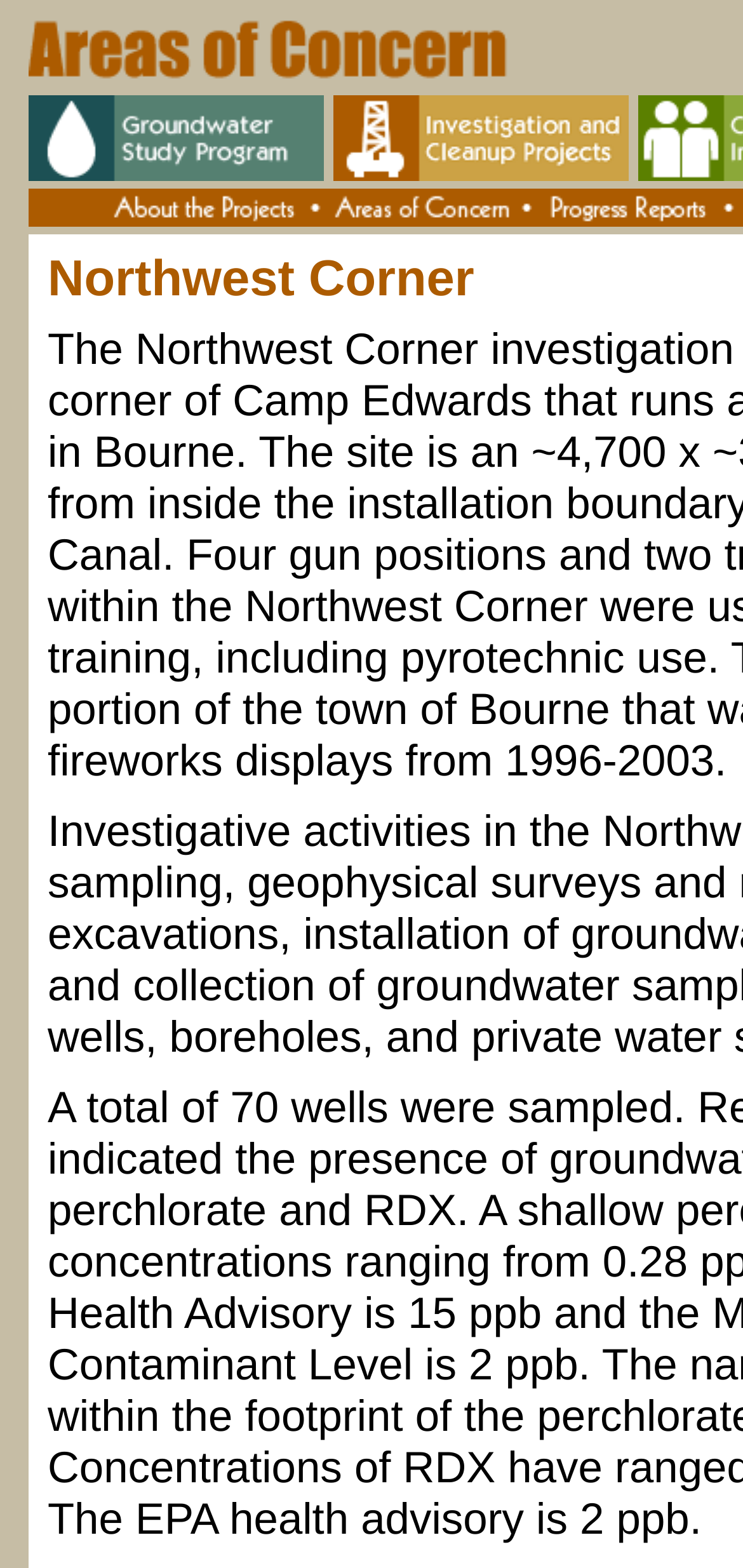Produce an elaborate caption capturing the essence of the webpage.

The webpage is titled "Areas of Concern - Northwest Corner" and appears to be a resource page for environmental projects. At the top, there are two prominent links, "Groundwater Study Program" and "Investigation and Cleanup Programs", each accompanied by an image. These links are positioned side by side, with "Groundwater Study Program" on the left and "Investigation and Cleanup Programs" on the right.

Below these links, there is a row of six images. The first image is a small icon, followed by an image with the text "About the Projects". Next to it is an image with the letter "o", then an image with the text "Areas", another image with the letter "o", and finally an image with the text "Progress Reports". These images are aligned horizontally, spanning the width of the page.

There are a total of eight images on the page, including the two accompanying the links at the top. The layout is organized, with clear divisions between the different sections.